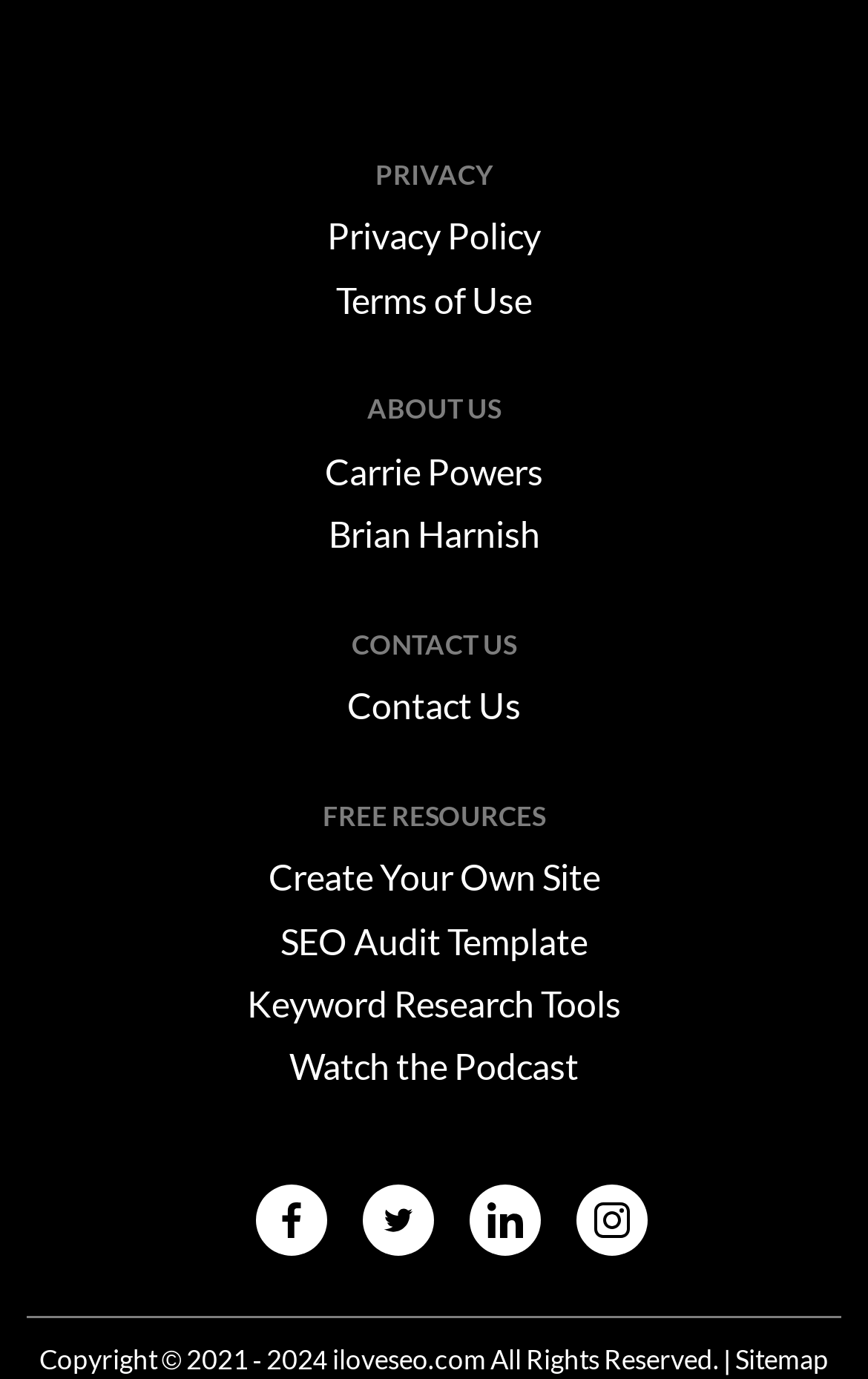Locate the bounding box coordinates of the area you need to click to fulfill this instruction: 'View Privacy Policy'. The coordinates must be in the form of four float numbers ranging from 0 to 1: [left, top, right, bottom].

[0.377, 0.156, 0.623, 0.186]